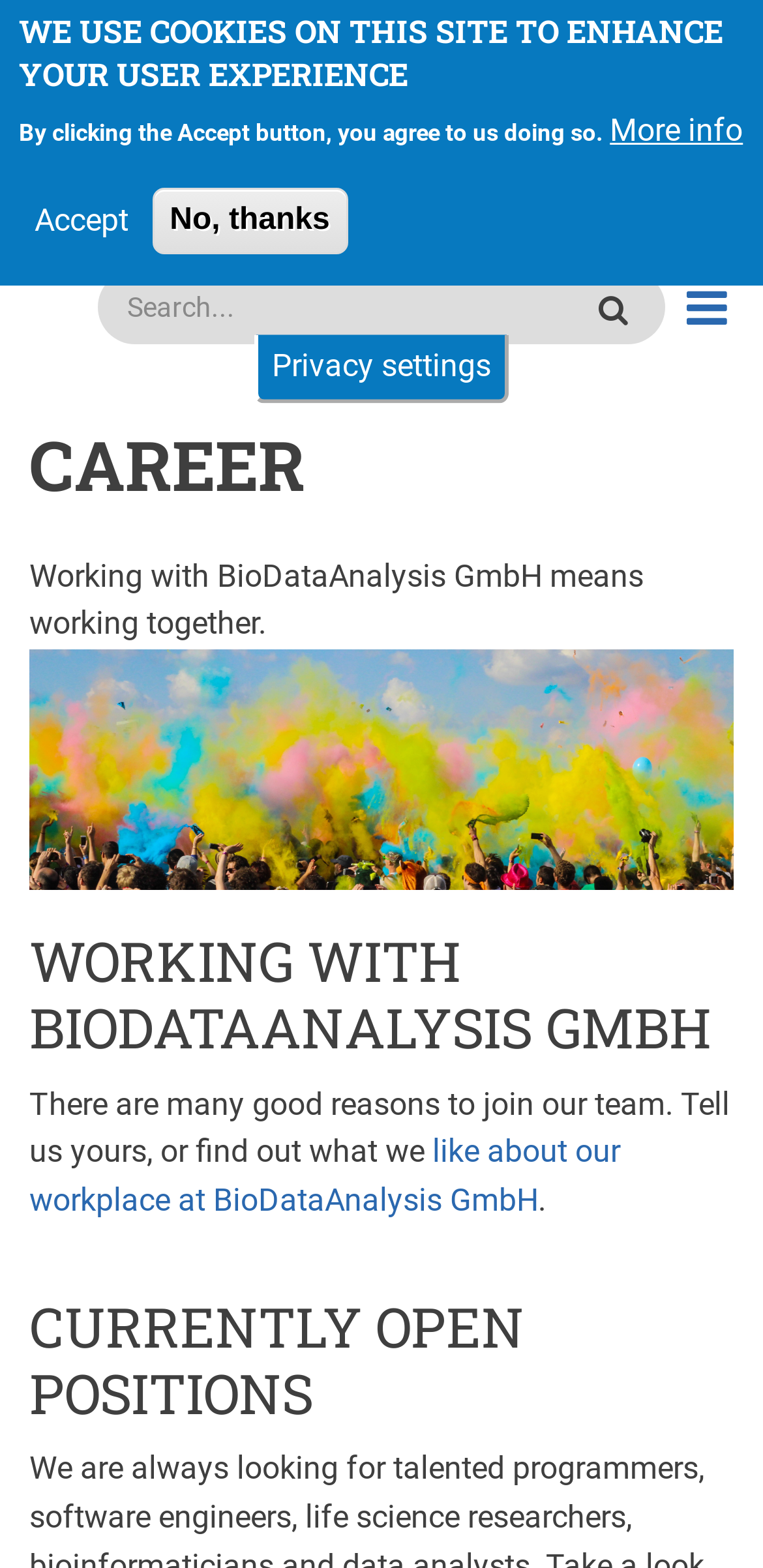What is the image below the 'WORKING WITH BIODATAANALYSIS GMBH' heading?
Using the image, answer in one word or phrase.

An image